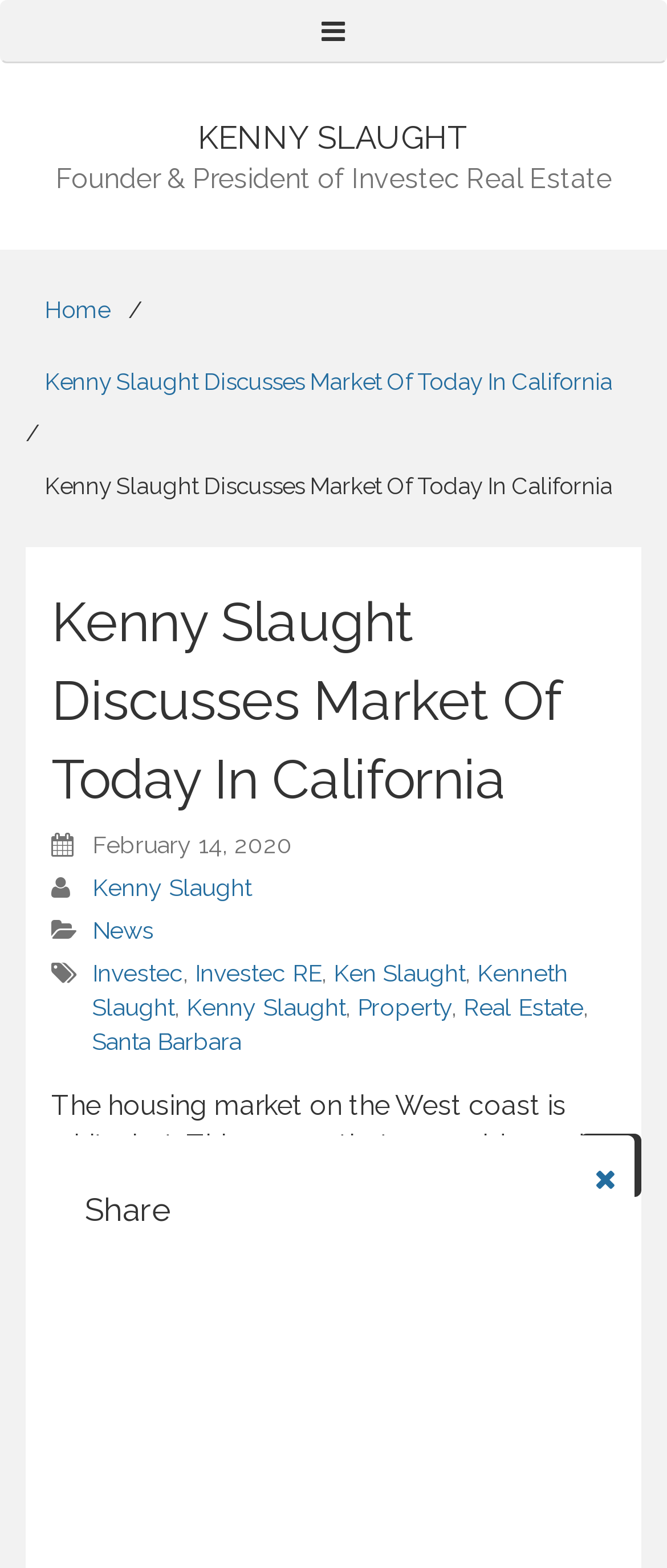Provide your answer in one word or a succinct phrase for the question: 
What is the date of the article?

February 14, 2020